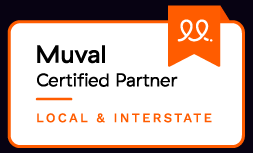Give a short answer to this question using one word or a phrase:
What type of moves does Super GM Transport provide?

Local and interstate